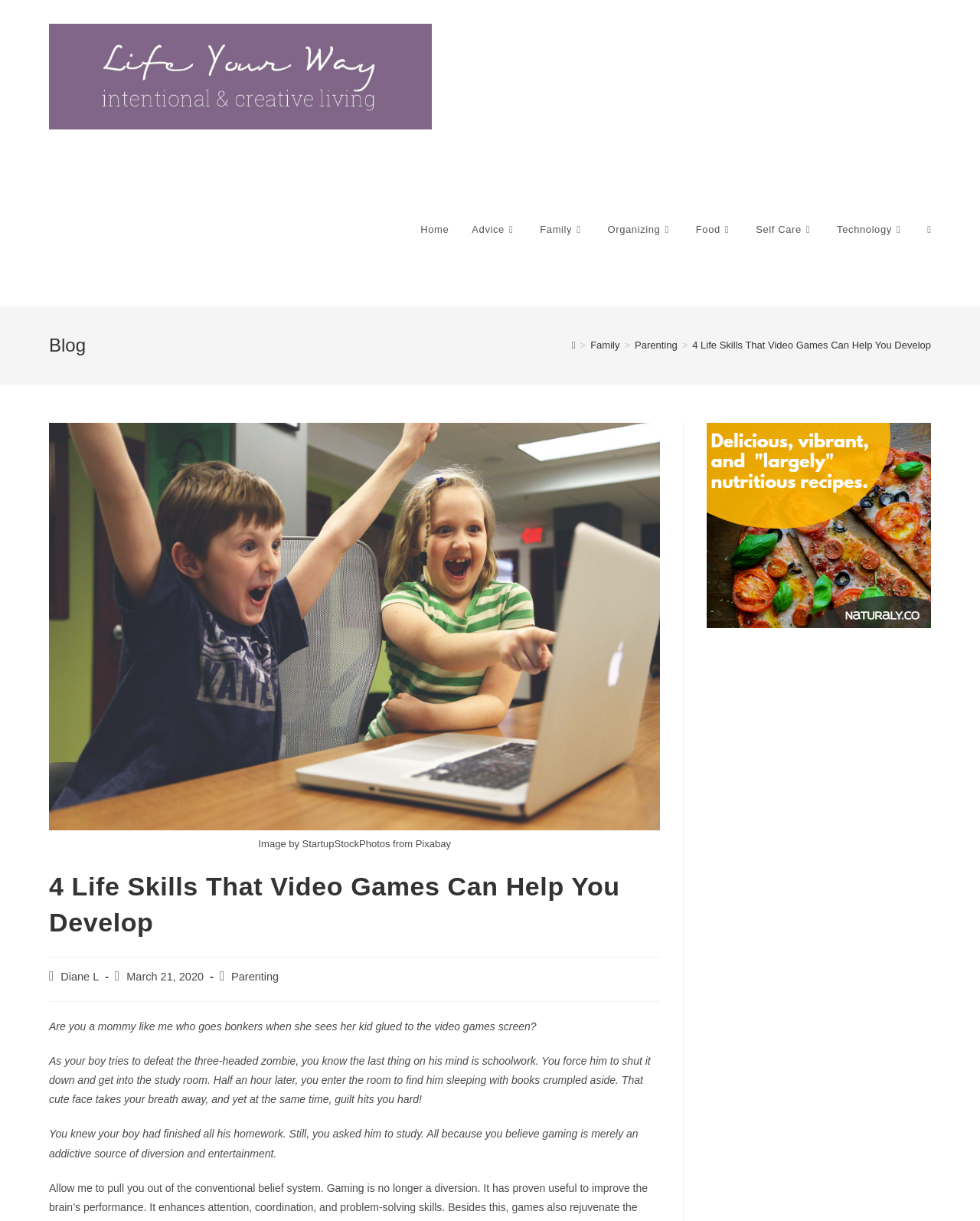Answer in one word or a short phrase: 
Who is the author of the blog post?

Diane L